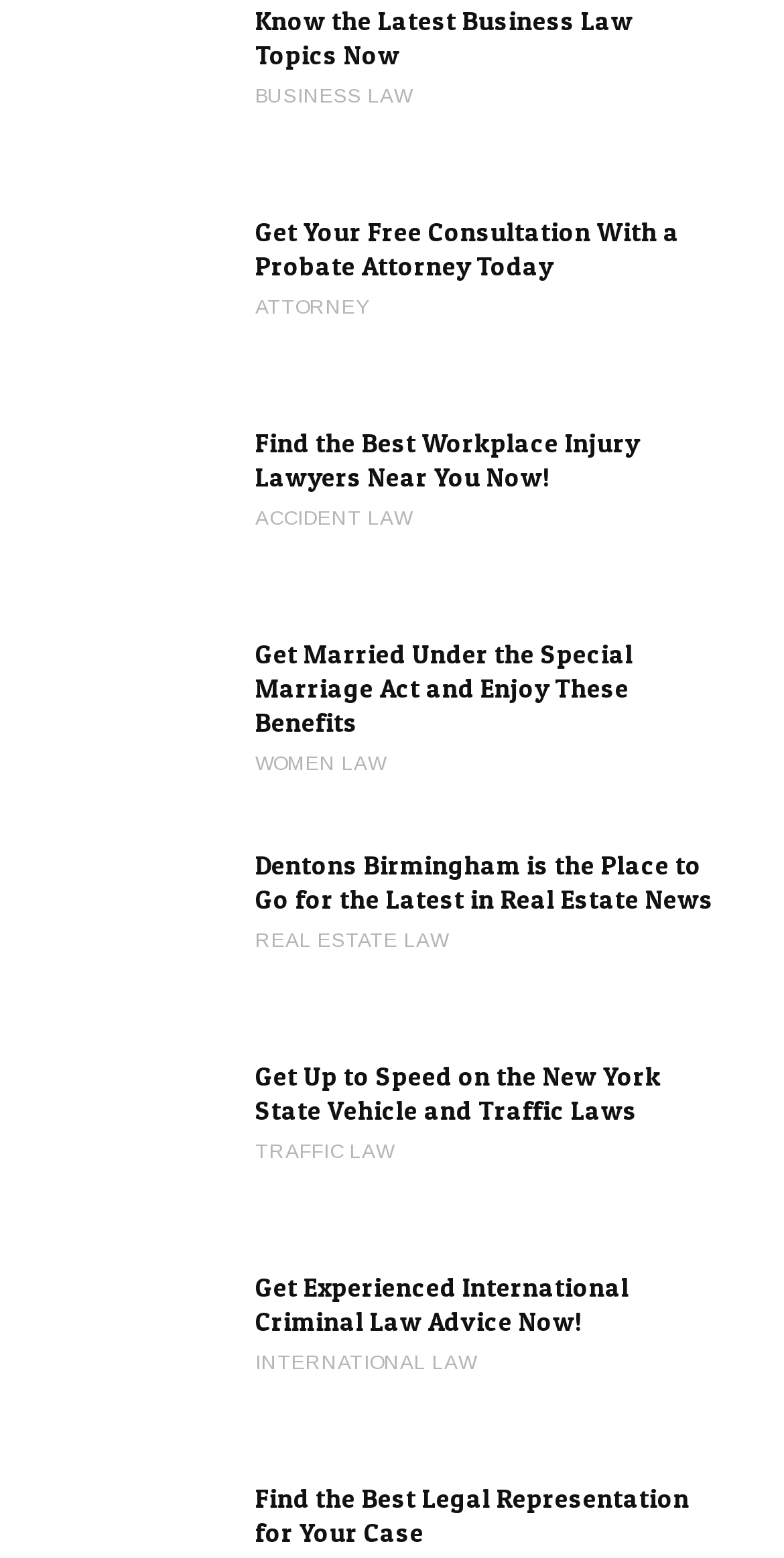Please pinpoint the bounding box coordinates for the region I should click to adhere to this instruction: "Know the latest business law topics".

[0.326, 0.003, 0.91, 0.047]